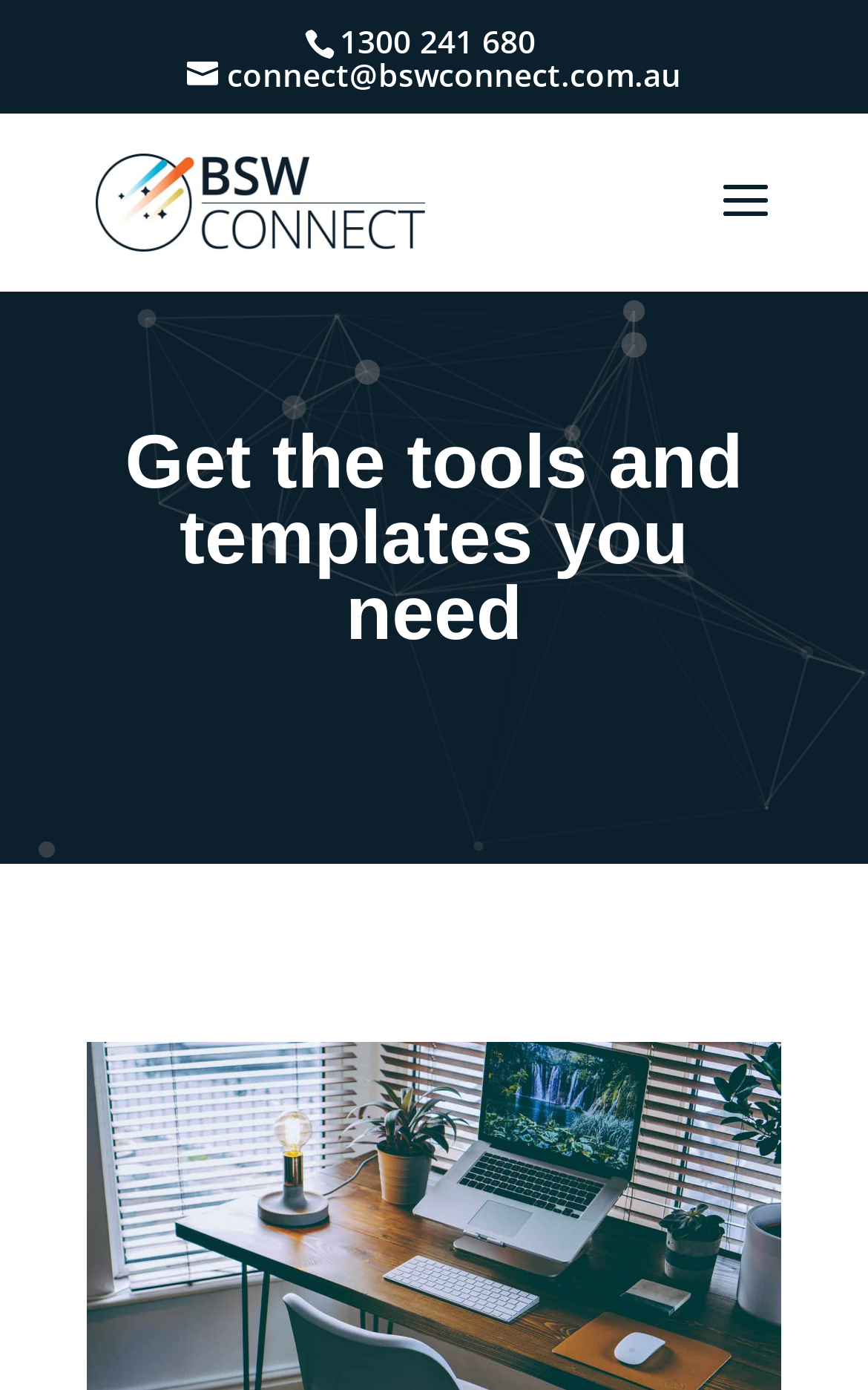Answer the following query concisely with a single word or phrase:
What is the logo of the website?

BSW Connect